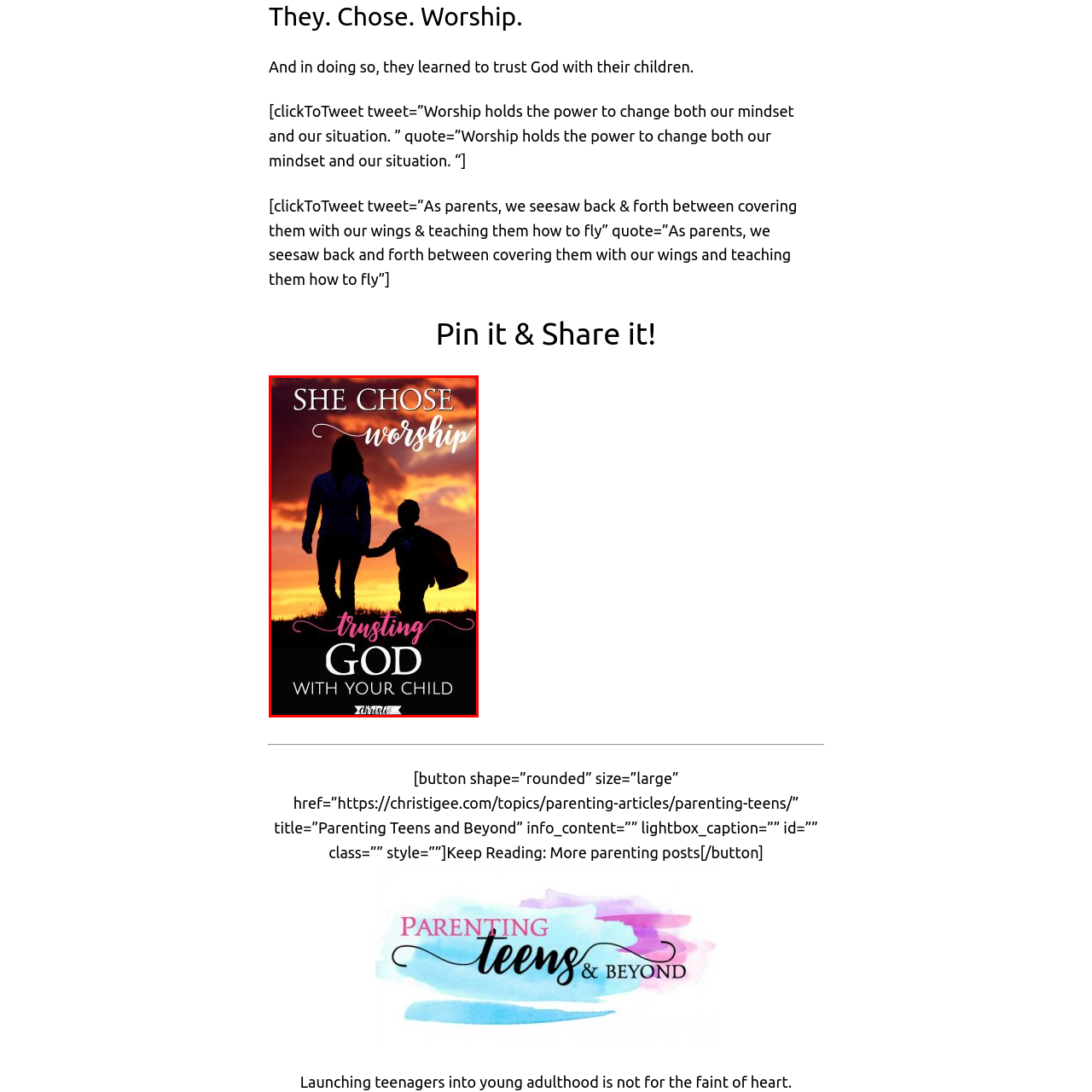Look closely at the image surrounded by the red box, What is the relationship between the woman and the child? Give your answer as a single word or phrase.

They are walking hand-in-hand